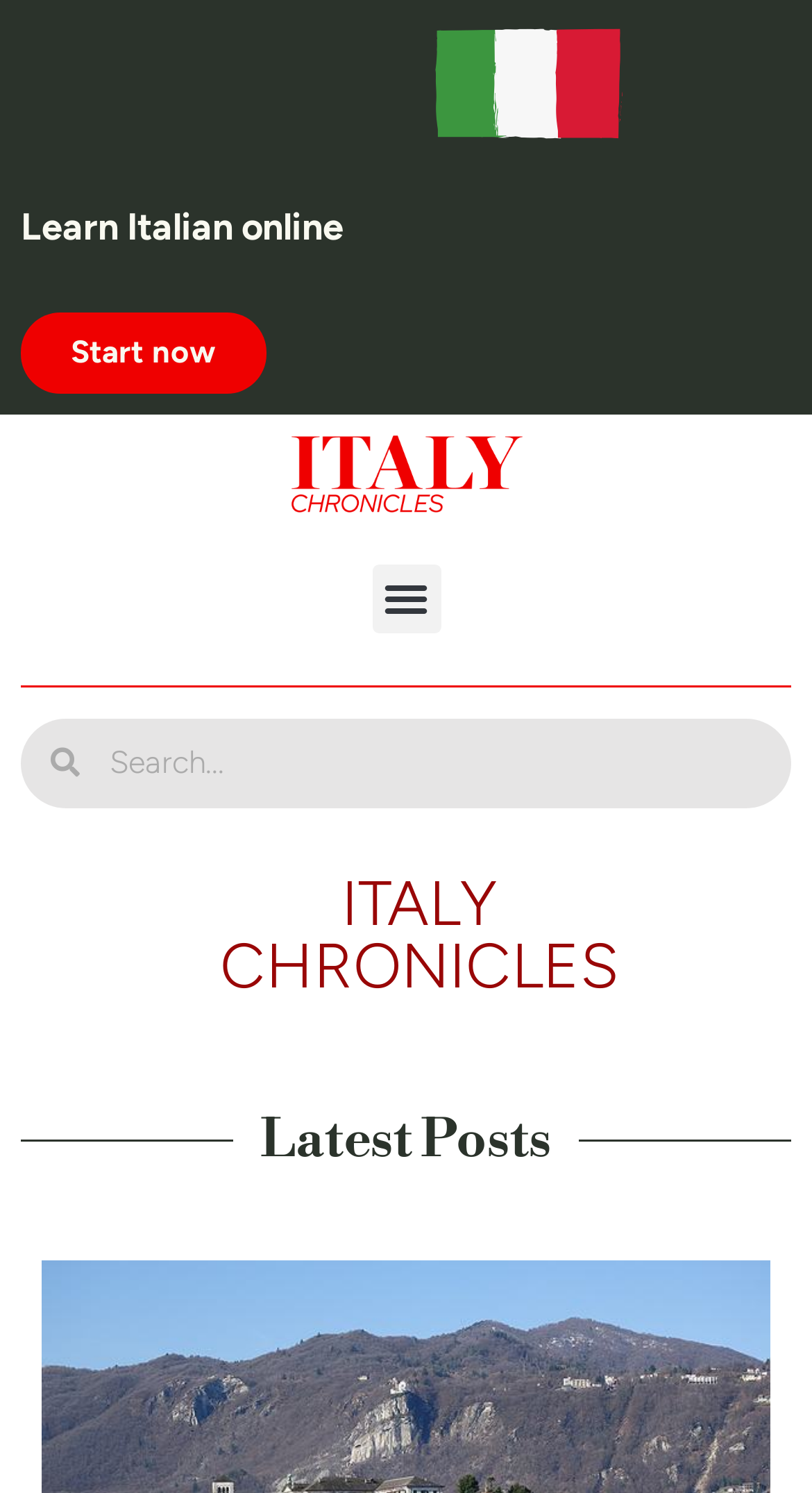Find the bounding box of the UI element described as: "parent_node: Search name="s" placeholder="Search..."". The bounding box coordinates should be given as four float values between 0 and 1, i.e., [left, top, right, bottom].

[0.098, 0.481, 0.974, 0.541]